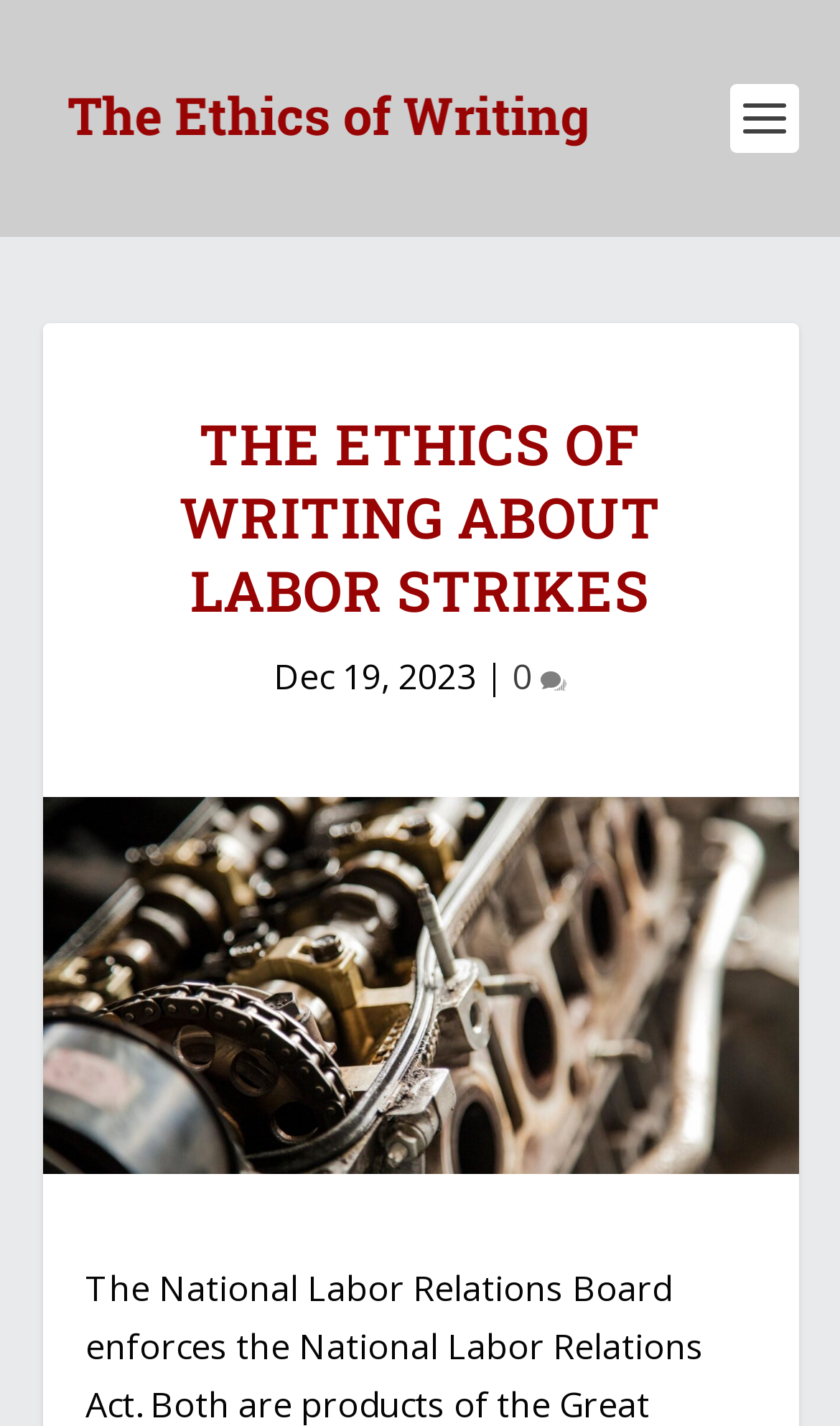What is the date of the article?
Based on the screenshot, provide your answer in one word or phrase.

Dec 19, 2023